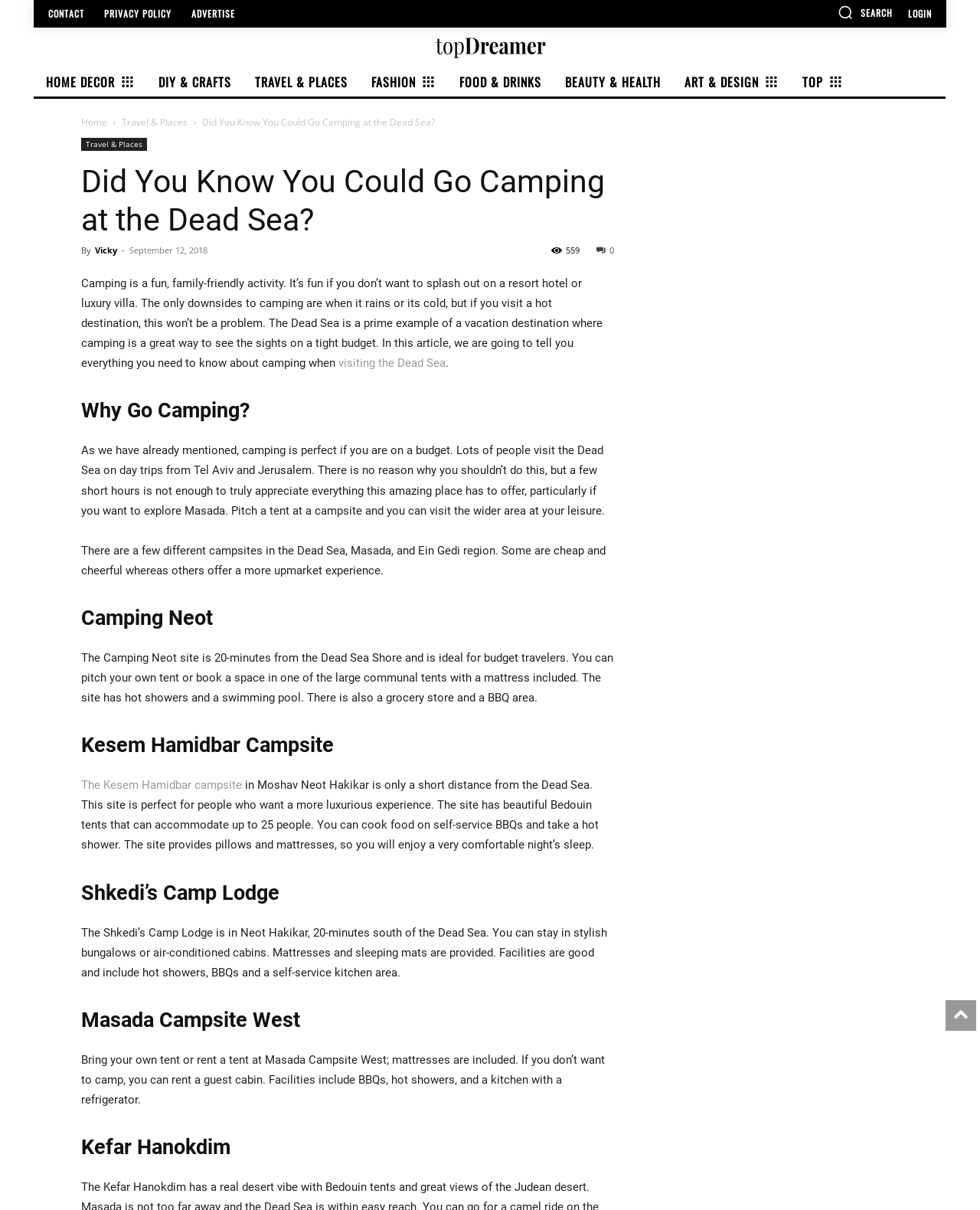Please identify the coordinates of the bounding box for the clickable region that will accomplish this instruction: "Click the 'CONTACT' link".

[0.041, 0.008, 0.094, 0.015]